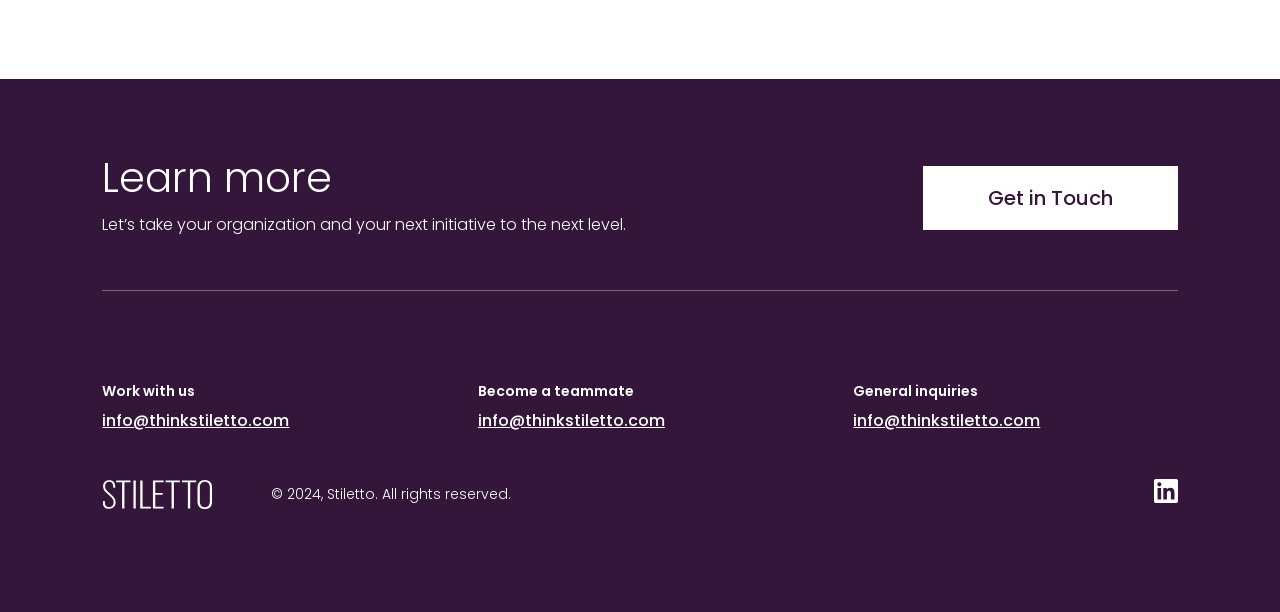Analyze the image and give a detailed response to the question:
What is the phrase above the 'Work with us' section?

The phrase above the 'Work with us' section is 'Let’s take your organization and your next initiative to the next level.', which is a StaticText element that provides a brief description of the company's services.